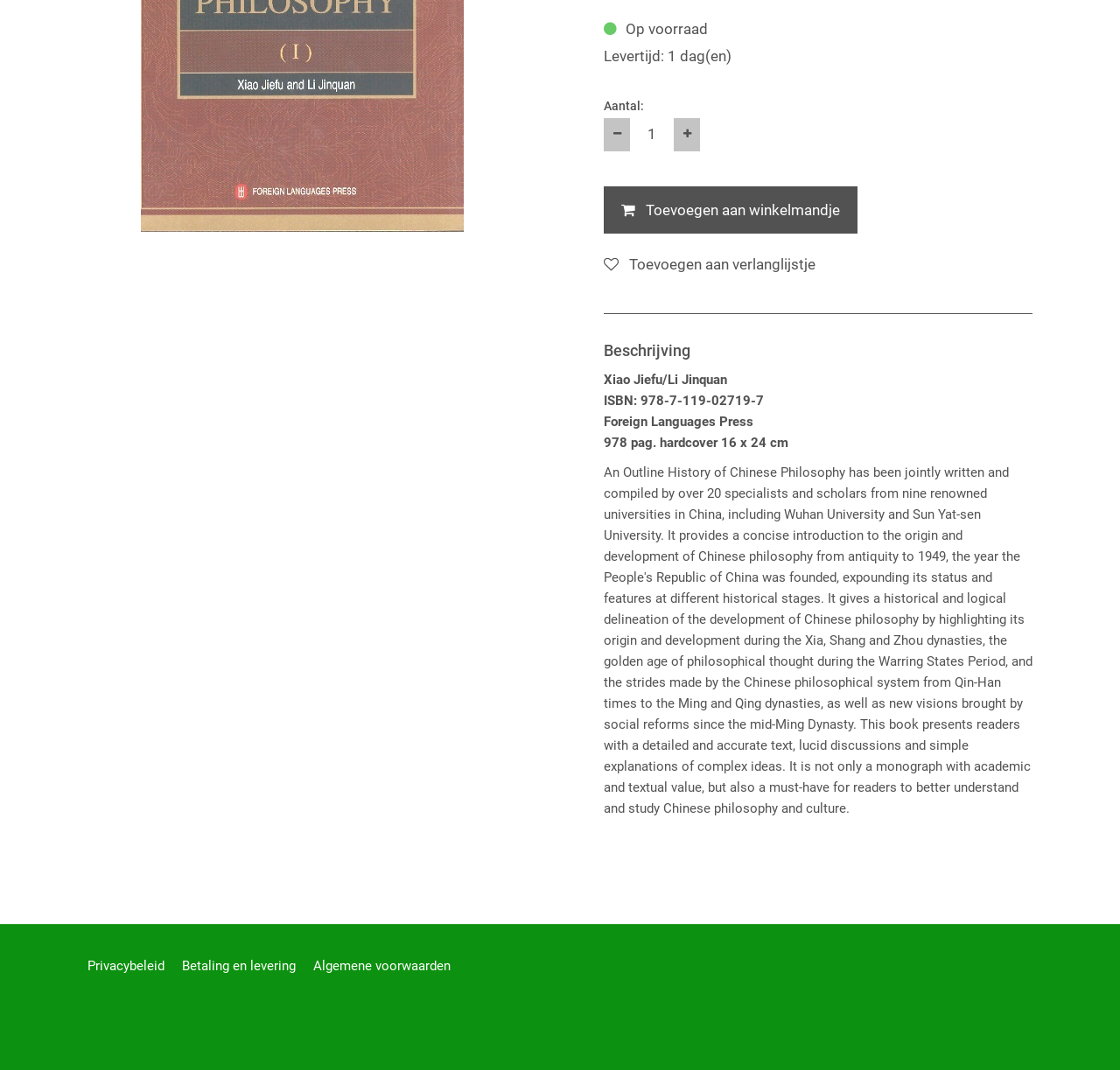Provide the bounding box coordinates of the HTML element this sentence describes: "Toevoegen aan winkelmandje". The bounding box coordinates consist of four float numbers between 0 and 1, i.e., [left, top, right, bottom].

[0.539, 0.174, 0.766, 0.218]